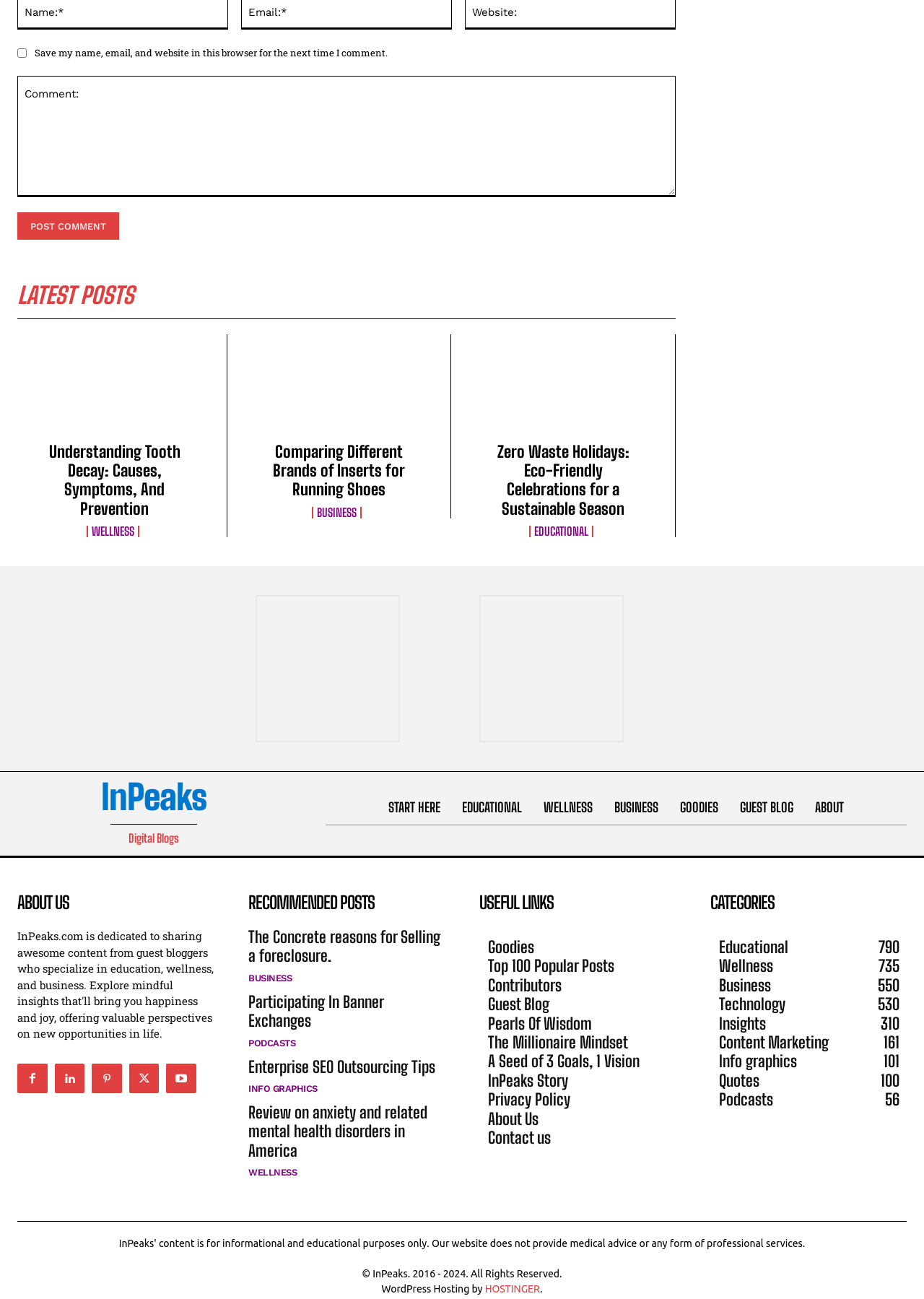Locate the bounding box coordinates of the region to be clicked to comply with the following instruction: "post a comment". The coordinates must be four float numbers between 0 and 1, in the form [left, top, right, bottom].

[0.019, 0.163, 0.129, 0.185]